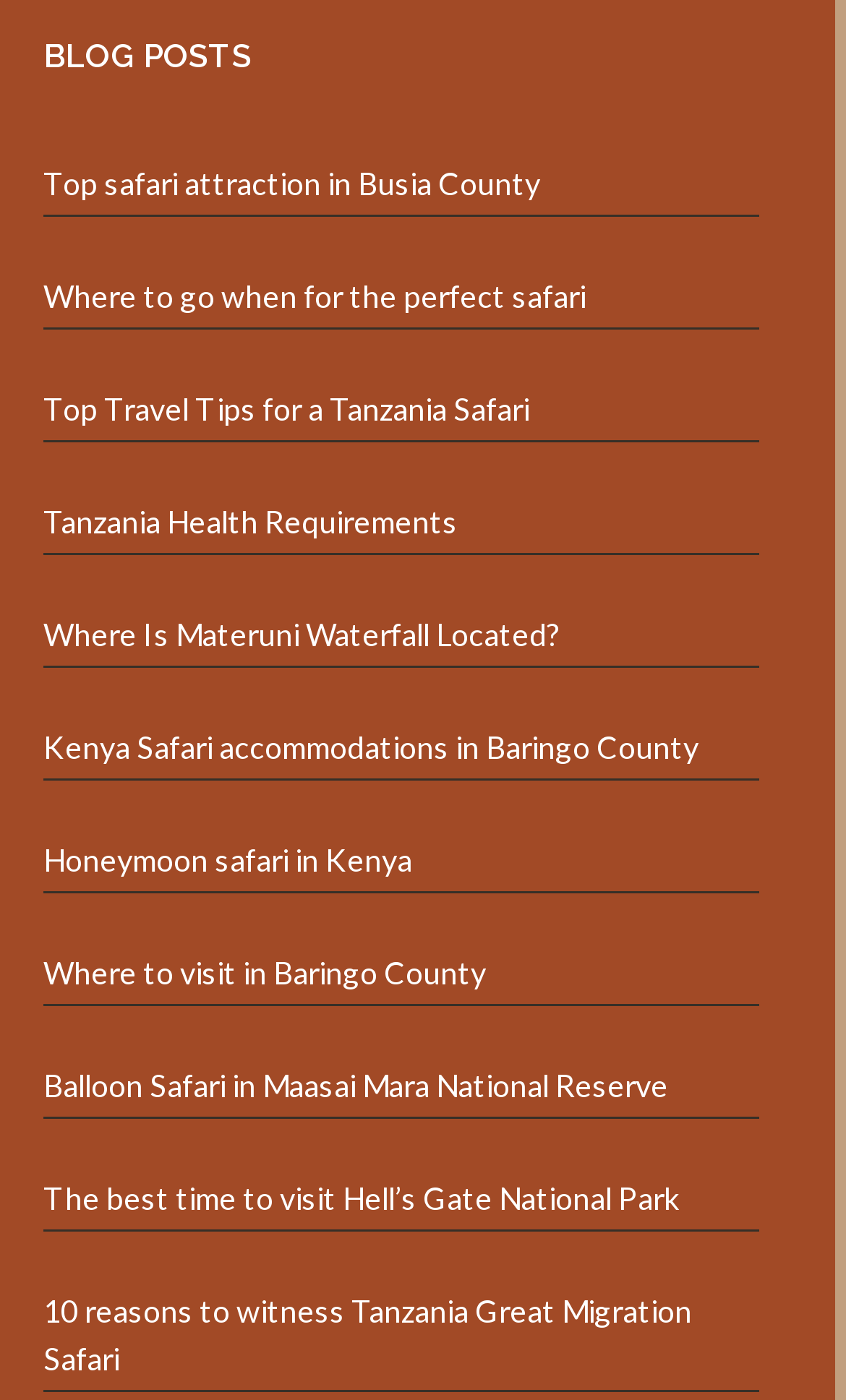Please identify the bounding box coordinates of the element I need to click to follow this instruction: "Find out about the Tanzania Great Migration Safari".

[0.051, 0.908, 0.897, 0.989]